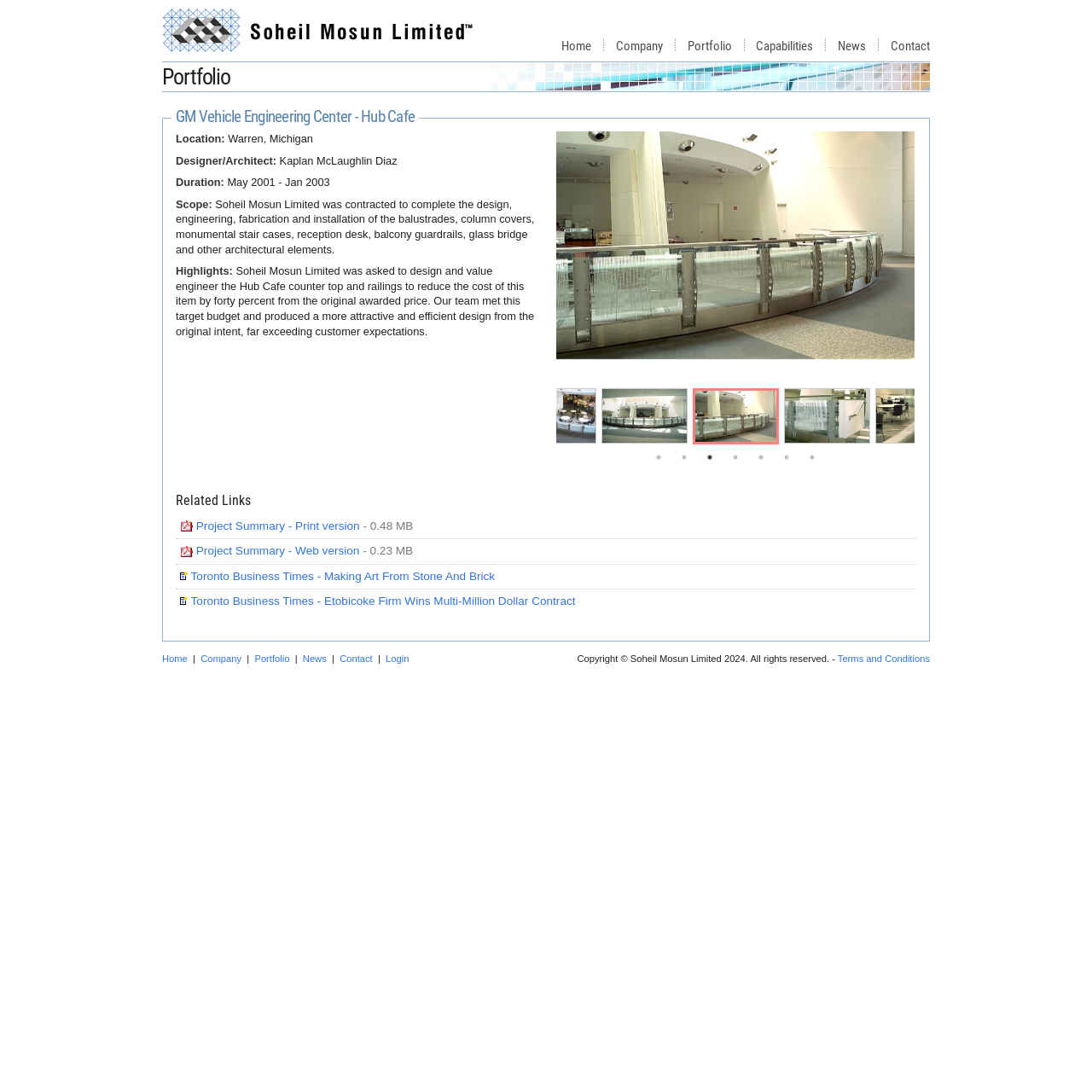Highlight the bounding box coordinates of the element that should be clicked to carry out the following instruction: "Click the Home link". The coordinates must be given as four float numbers ranging from 0 to 1, i.e., [left, top, right, bottom].

[0.503, 0.029, 0.552, 0.055]